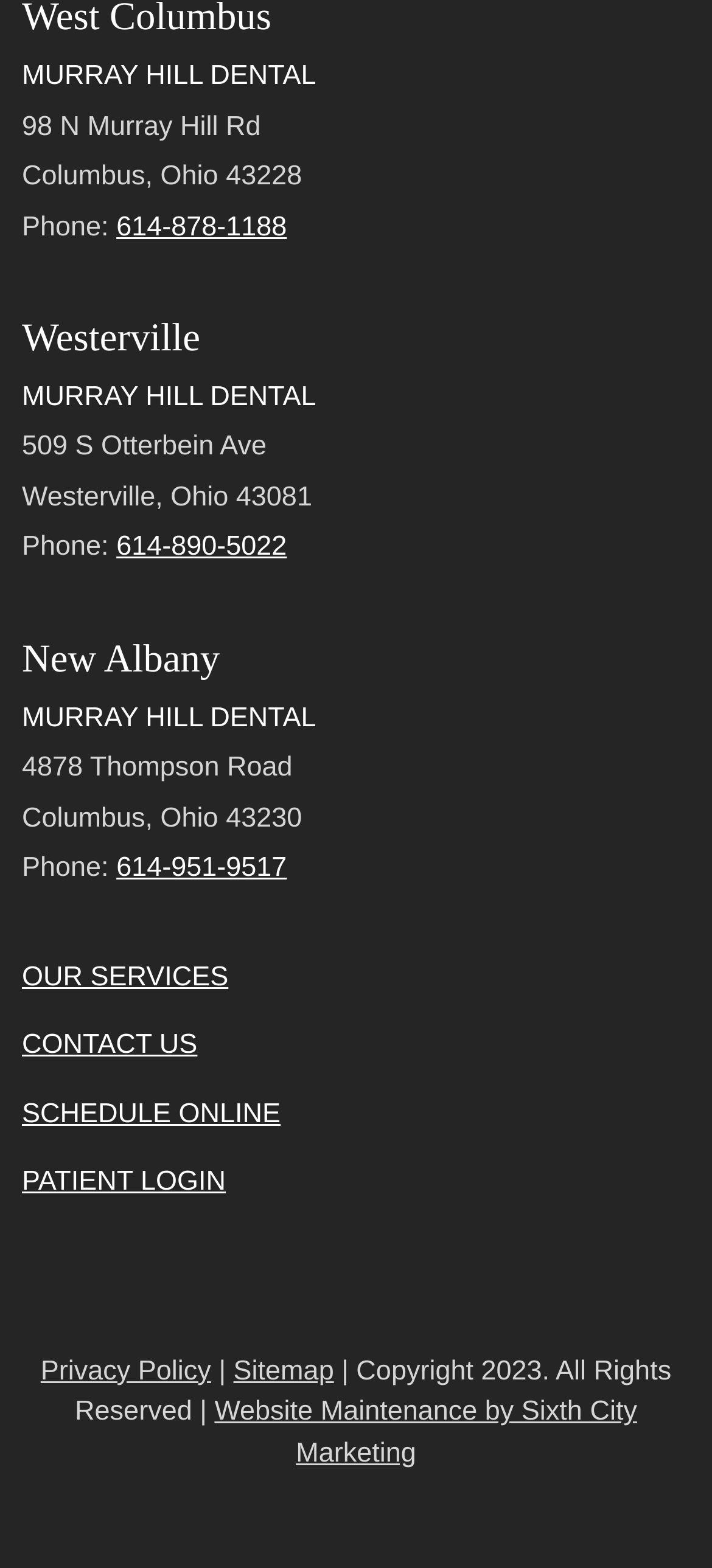Can you specify the bounding box coordinates of the area that needs to be clicked to fulfill the following instruction: "Schedule an online appointment"?

[0.031, 0.7, 0.394, 0.72]